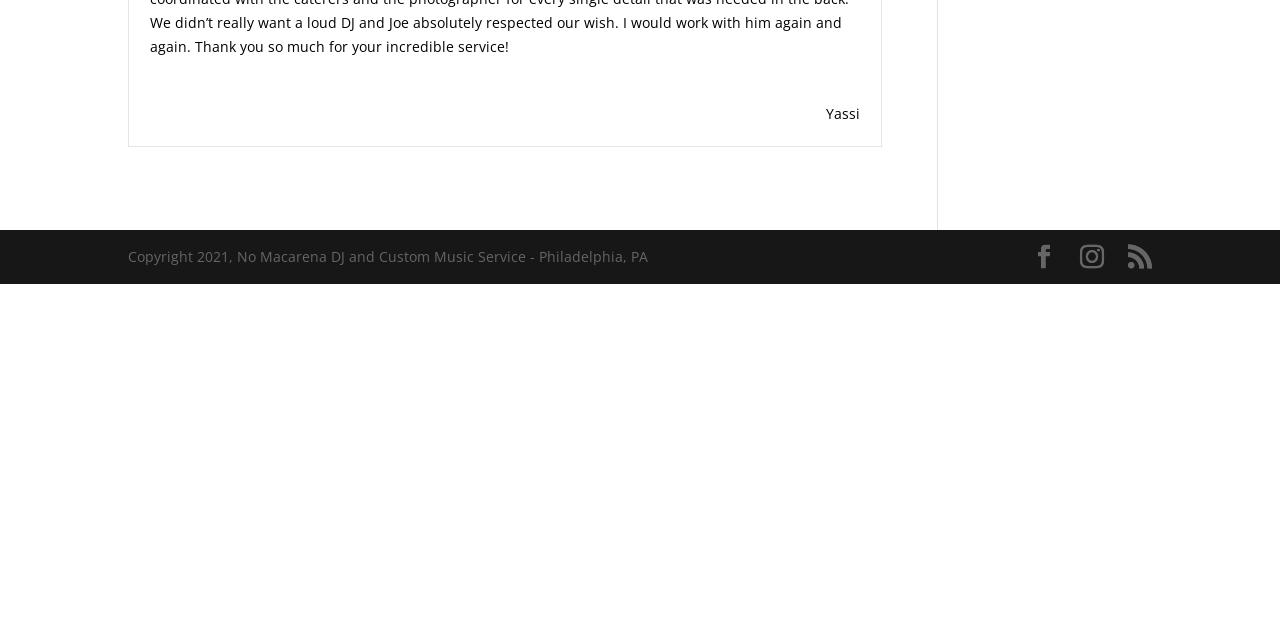Given the description "Facebook", determine the bounding box of the corresponding UI element.

[0.806, 0.383, 0.825, 0.422]